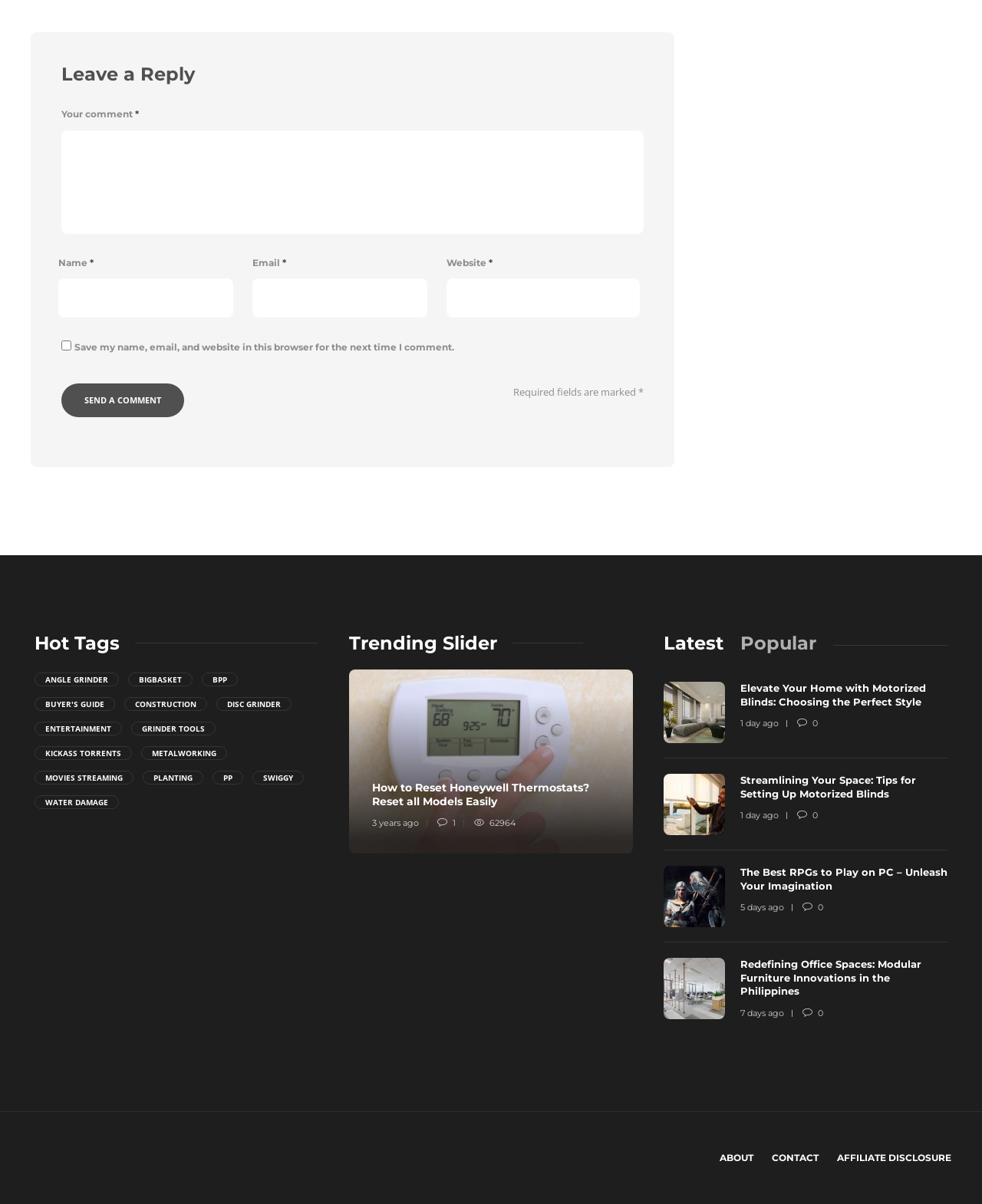For the element described, predict the bounding box coordinates as (top-left x, top-left y, bottom-right x, bottom-right y). All values should be between 0 and 1. Element description: name="submit" value="Send a comment"

[0.062, 0.318, 0.188, 0.346]